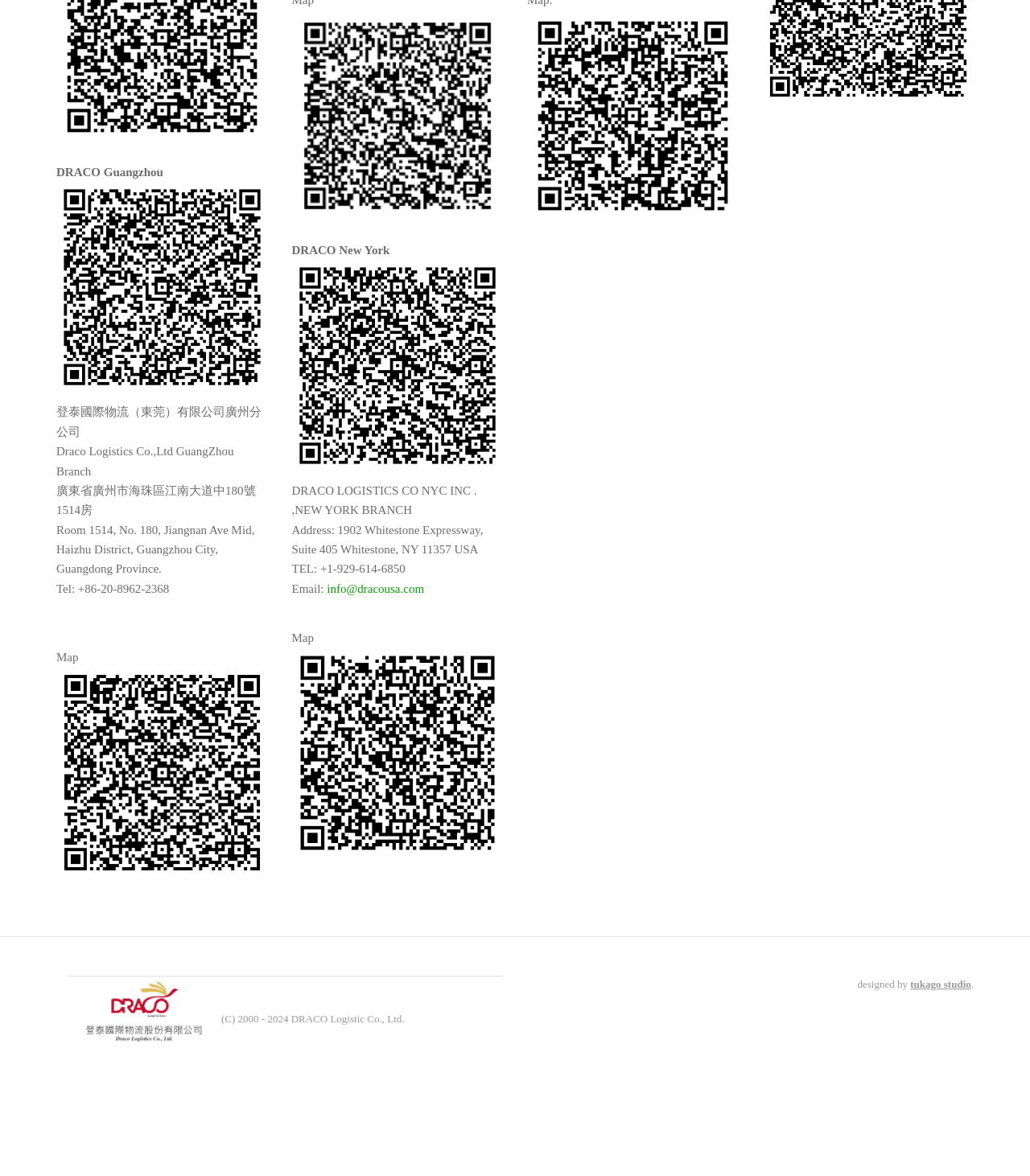Using the element description Visit Cavendish, predict the bounding box coordinates for the UI element. Provide the coordinates in (top-left x, top-left y, bottom-right x, bottom-right y) format with values ranging from 0 to 1.

None